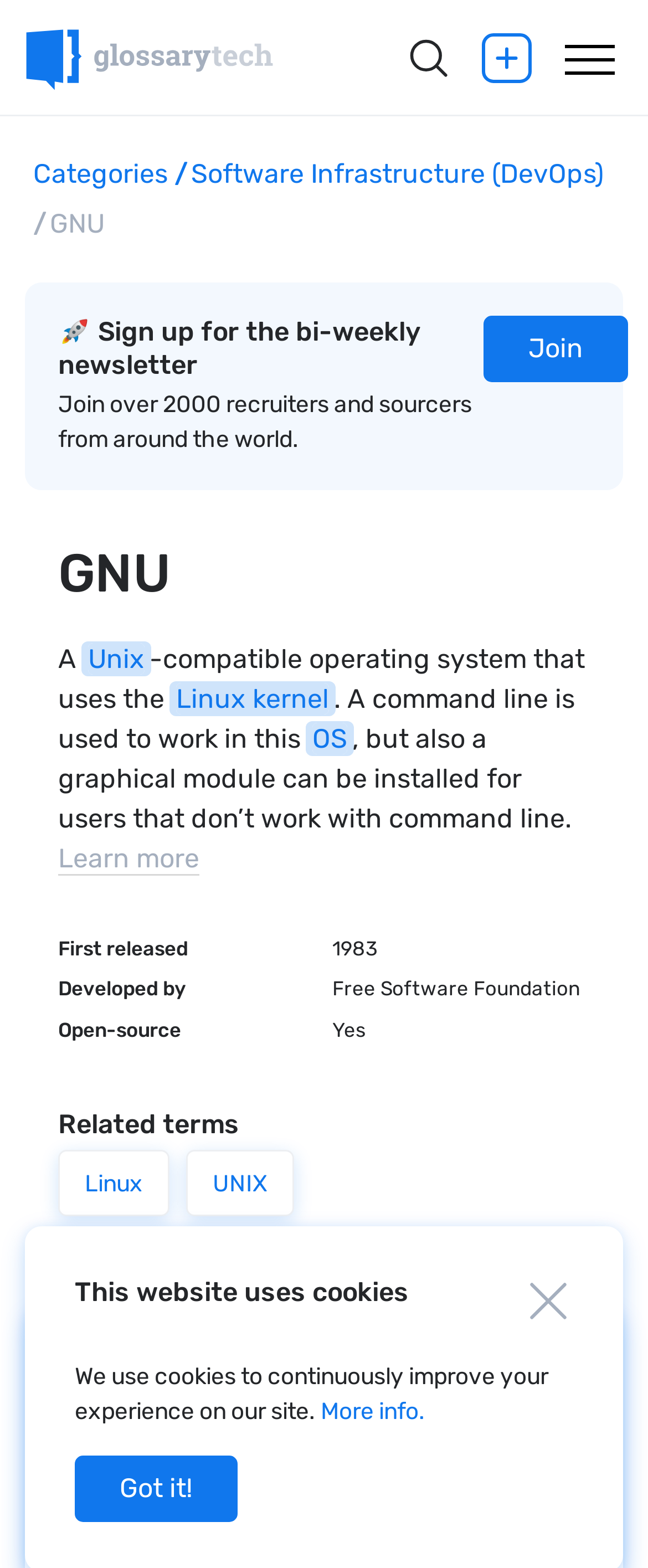Determine the bounding box coordinates for the area that needs to be clicked to fulfill this task: "Enter your work email". The coordinates must be given as four float numbers between 0 and 1, i.e., [left, top, right, bottom].

[0.079, 0.939, 0.802, 0.992]